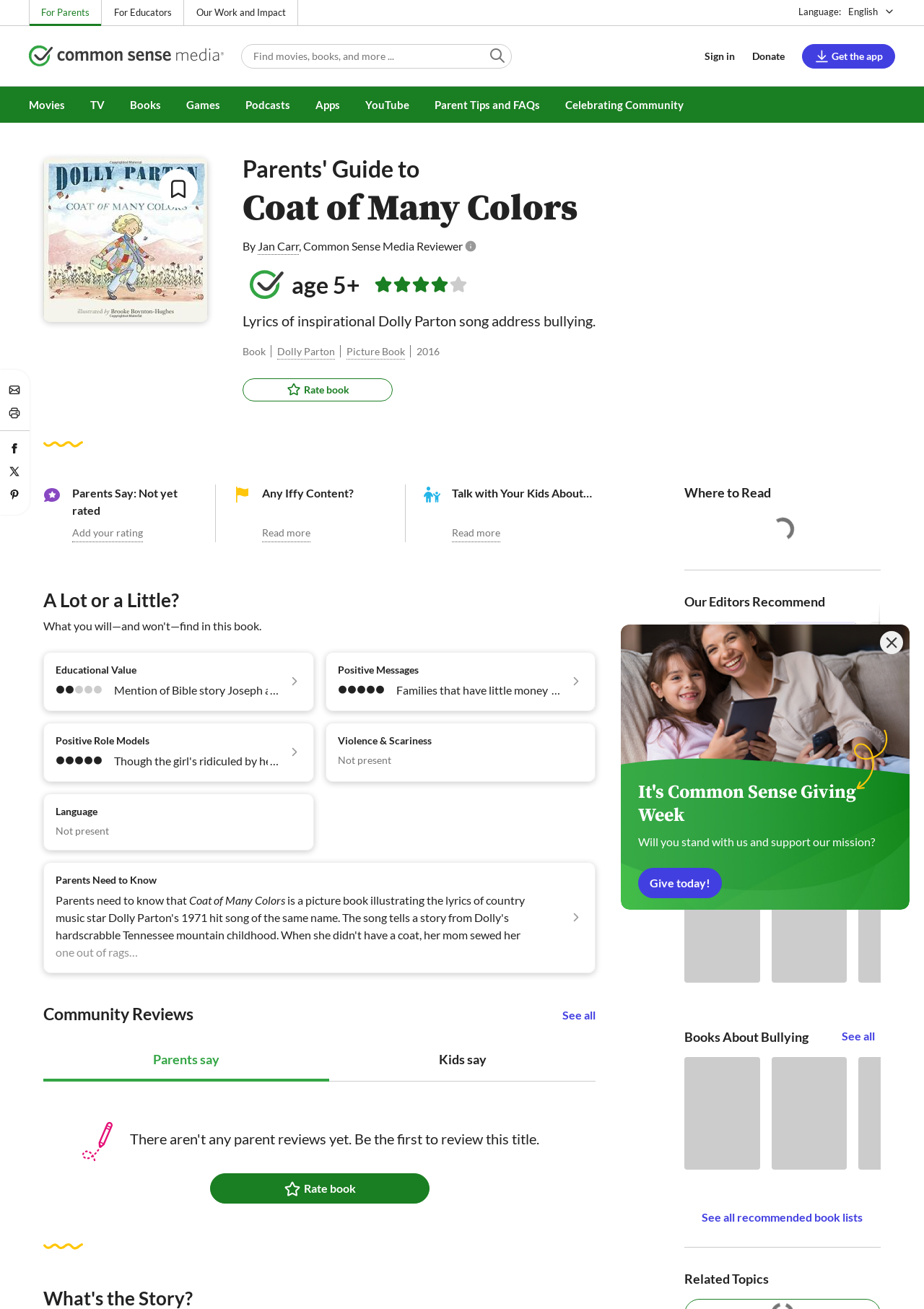Please determine the headline of the webpage and provide its content.

Coat of Many Colors